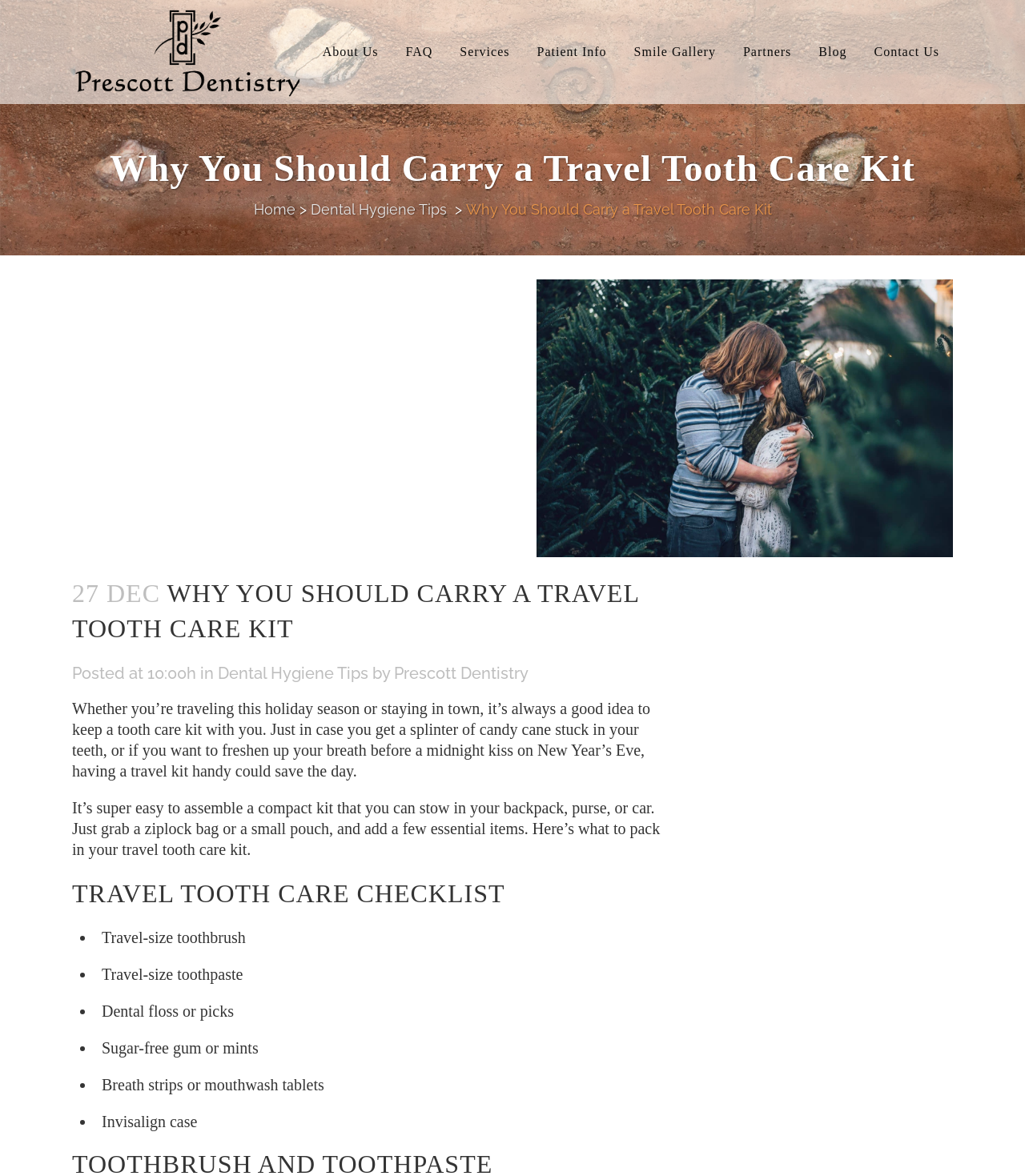When was the blog post published?
Please analyze the image and answer the question with as much detail as possible.

The webpage shows the date of the blog post as '27 DEC', indicating that it was published on December 27th.